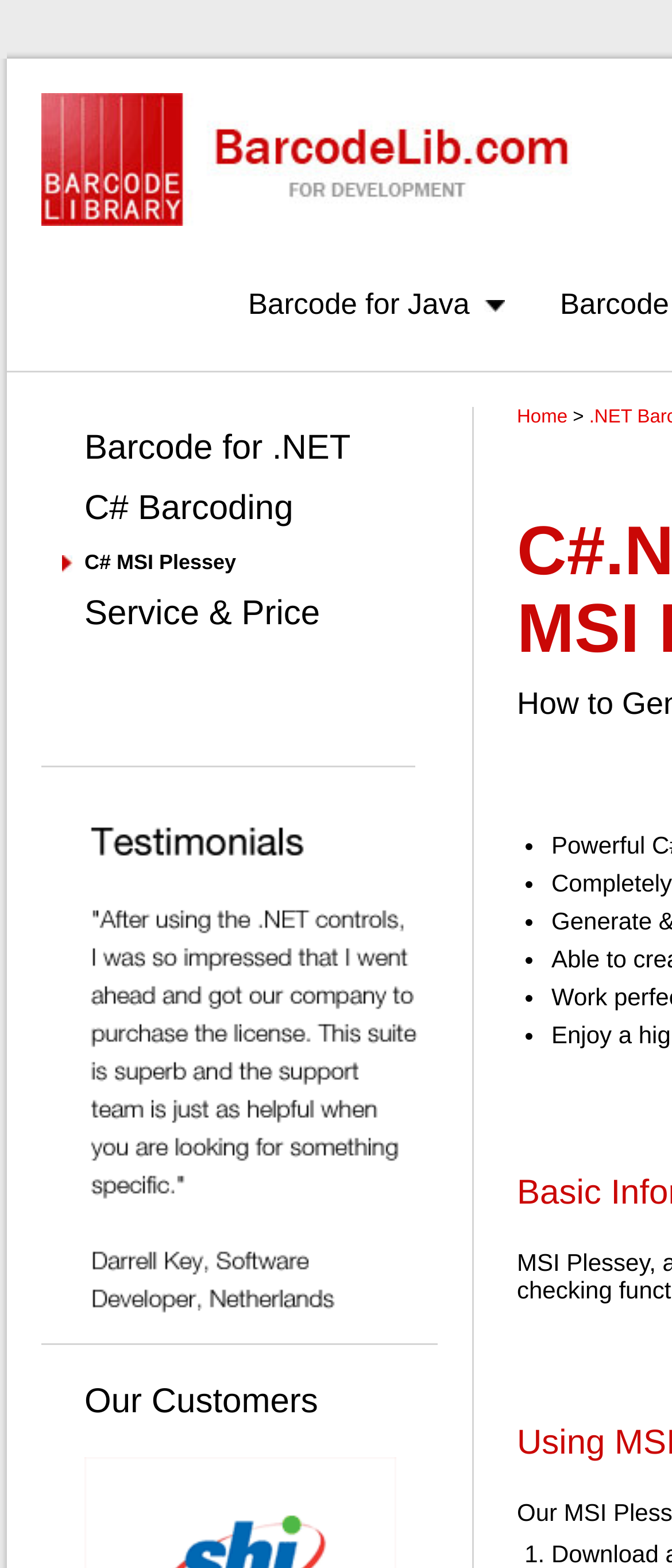Provide the bounding box coordinates of the HTML element described by the text: "Service & Price". The coordinates should be in the format [left, top, right, bottom] with values between 0 and 1.

[0.092, 0.373, 0.587, 0.411]